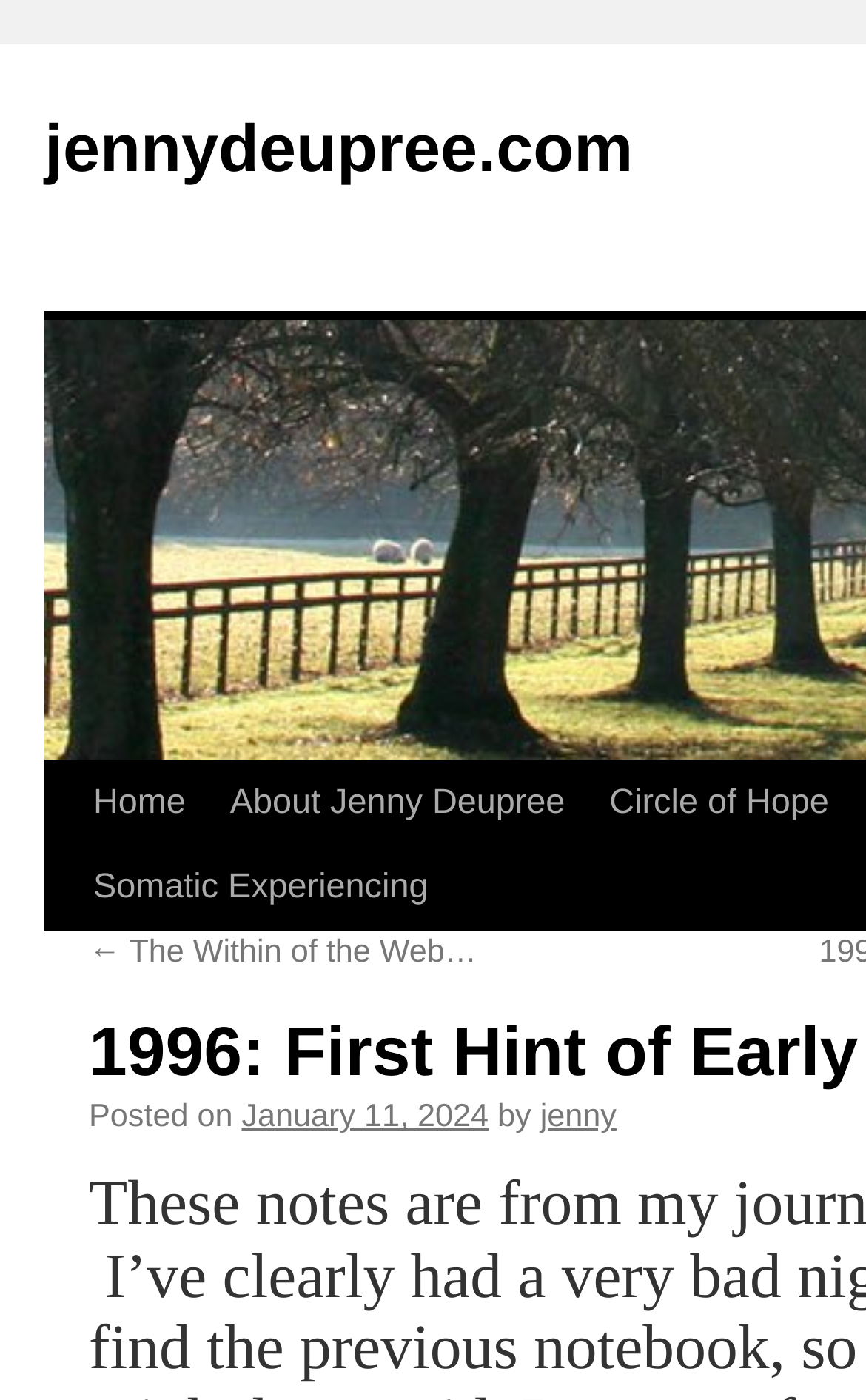Determine the bounding box coordinates of the element's region needed to click to follow the instruction: "view jenny's profile". Provide these coordinates as four float numbers between 0 and 1, formatted as [left, top, right, bottom].

[0.624, 0.786, 0.712, 0.811]